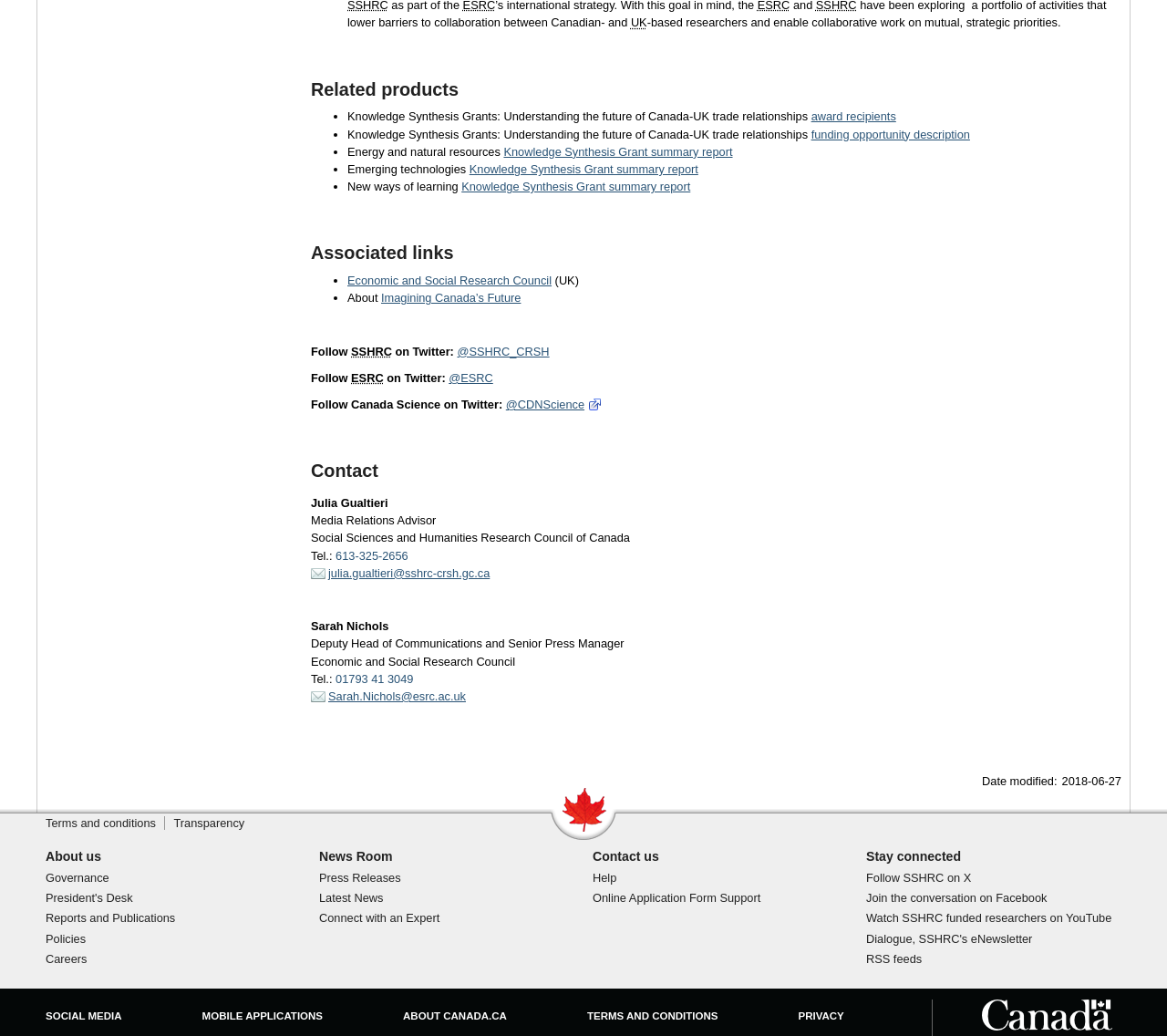Respond with a single word or phrase to the following question:
When was the webpage last modified?

2018-06-27